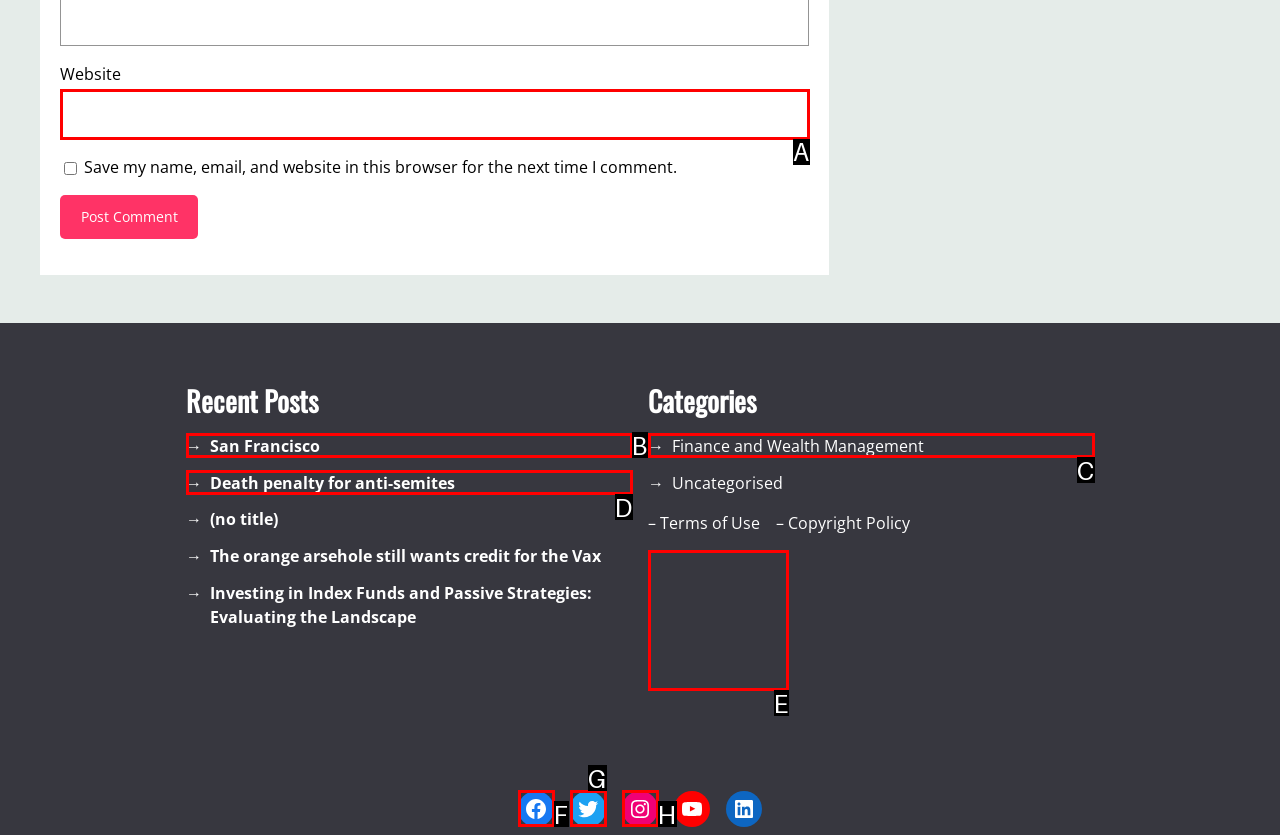Choose the letter of the UI element that aligns with the following description: Finance and Wealth Management
State your answer as the letter from the listed options.

C